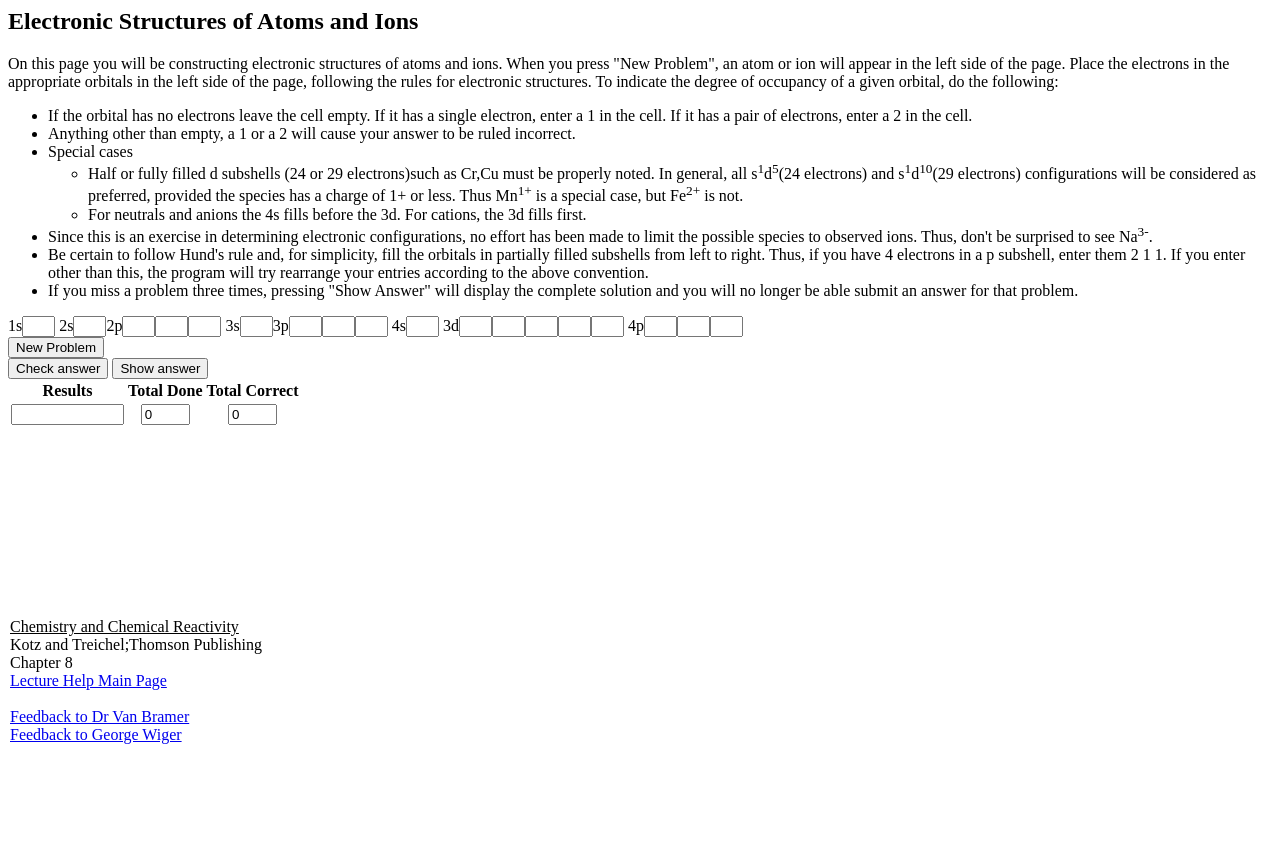Locate the bounding box coordinates of the element you need to click to accomplish the task described by this instruction: "Click the SESSIONS link".

None